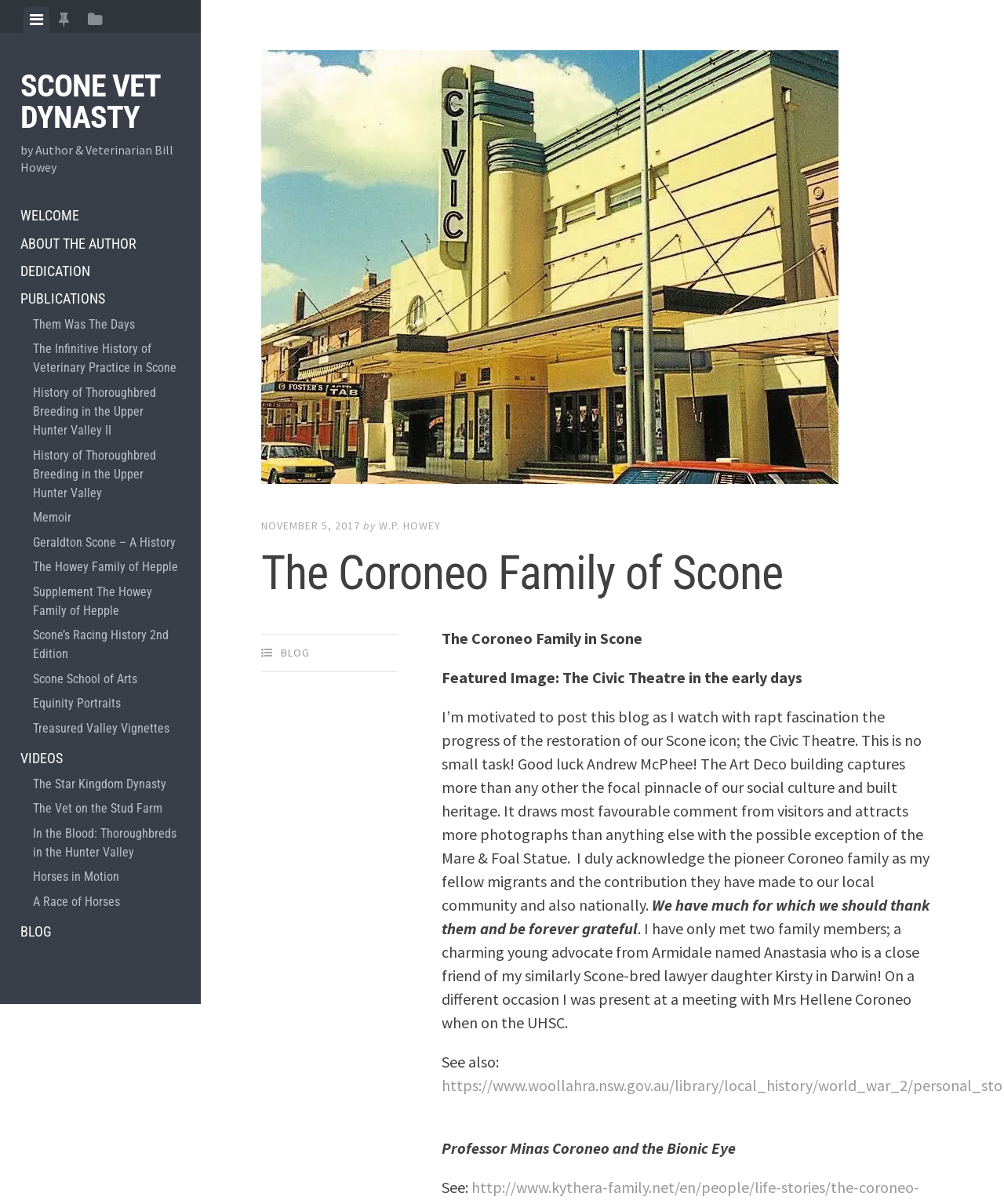Locate the bounding box coordinates of the item that should be clicked to fulfill the instruction: "Read the blog post 'The Coroneo Family of Scone'".

[0.26, 0.042, 0.94, 0.407]